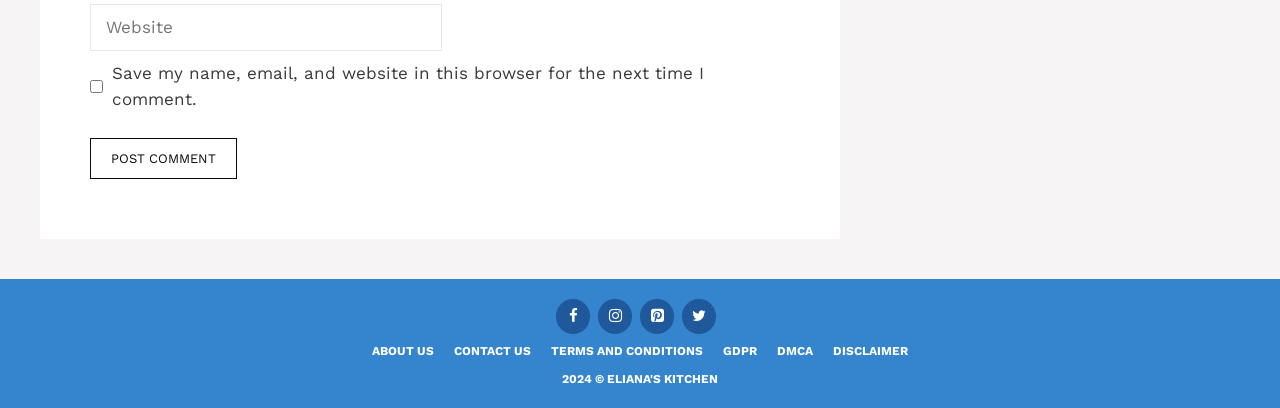Mark the bounding box of the element that matches the following description: "aria-label="Instagram" title="Instagram"".

[0.467, 0.734, 0.494, 0.819]